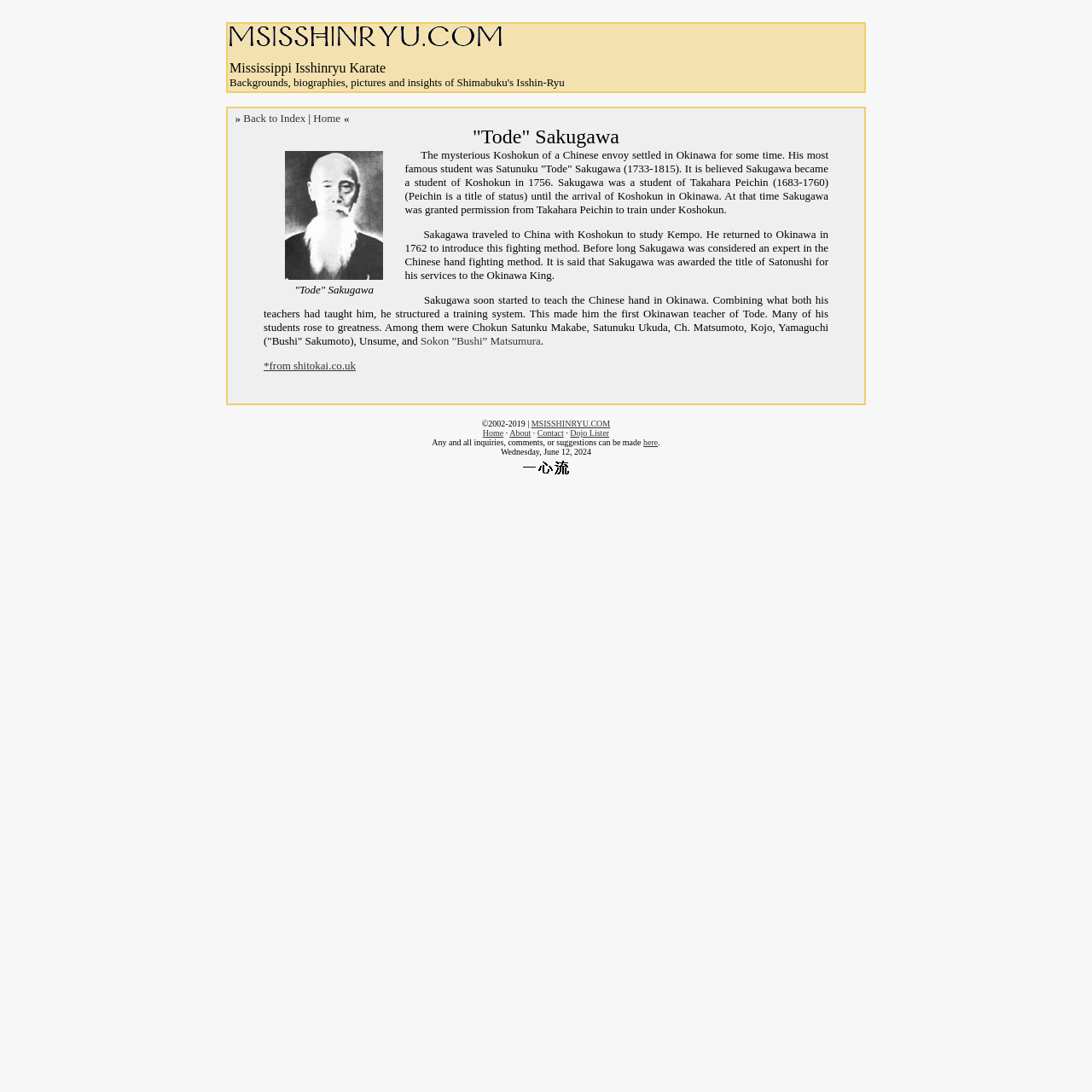Pinpoint the bounding box coordinates of the area that should be clicked to complete the following instruction: "Click the 'Home' link". The coordinates must be given as four float numbers between 0 and 1, i.e., [left, top, right, bottom].

[0.287, 0.102, 0.312, 0.114]